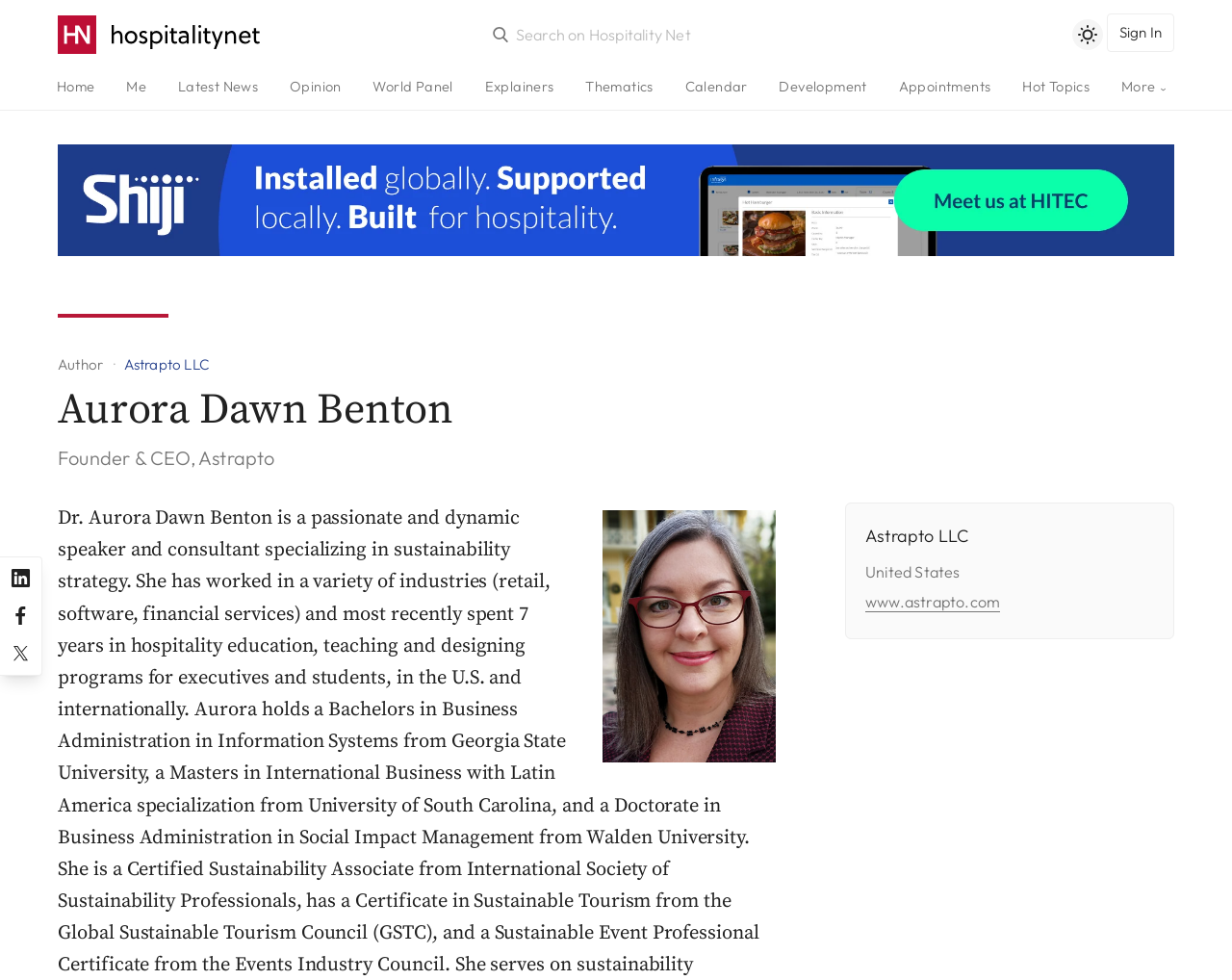Based on what you see in the screenshot, provide a thorough answer to this question: What is the country associated with Aurora Dawn Benton?

The country associated with Aurora Dawn Benton is obtained from the static text element 'United States' which is located near the heading element 'Aurora Dawn Benton', indicating that she is associated with the United States.